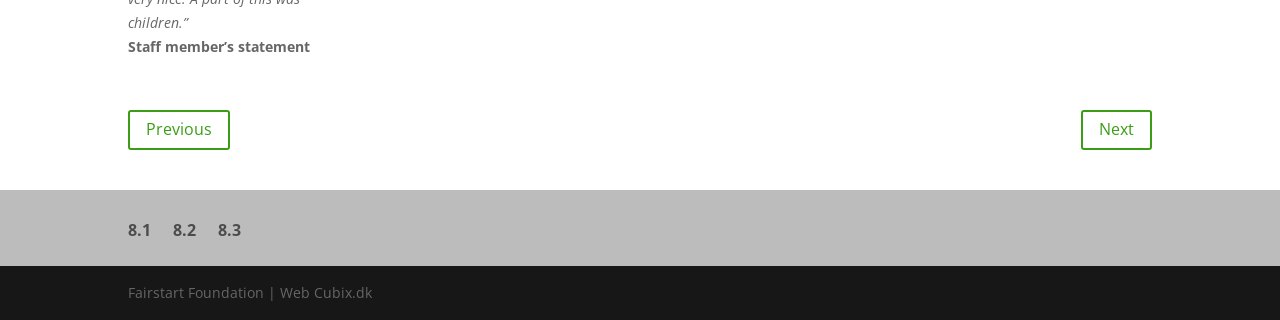Given the element description 8.1, specify the bounding box coordinates of the corresponding UI element in the format (top-left x, top-left y, bottom-right x, bottom-right y). All values must be between 0 and 1.

[0.1, 0.697, 0.118, 0.831]